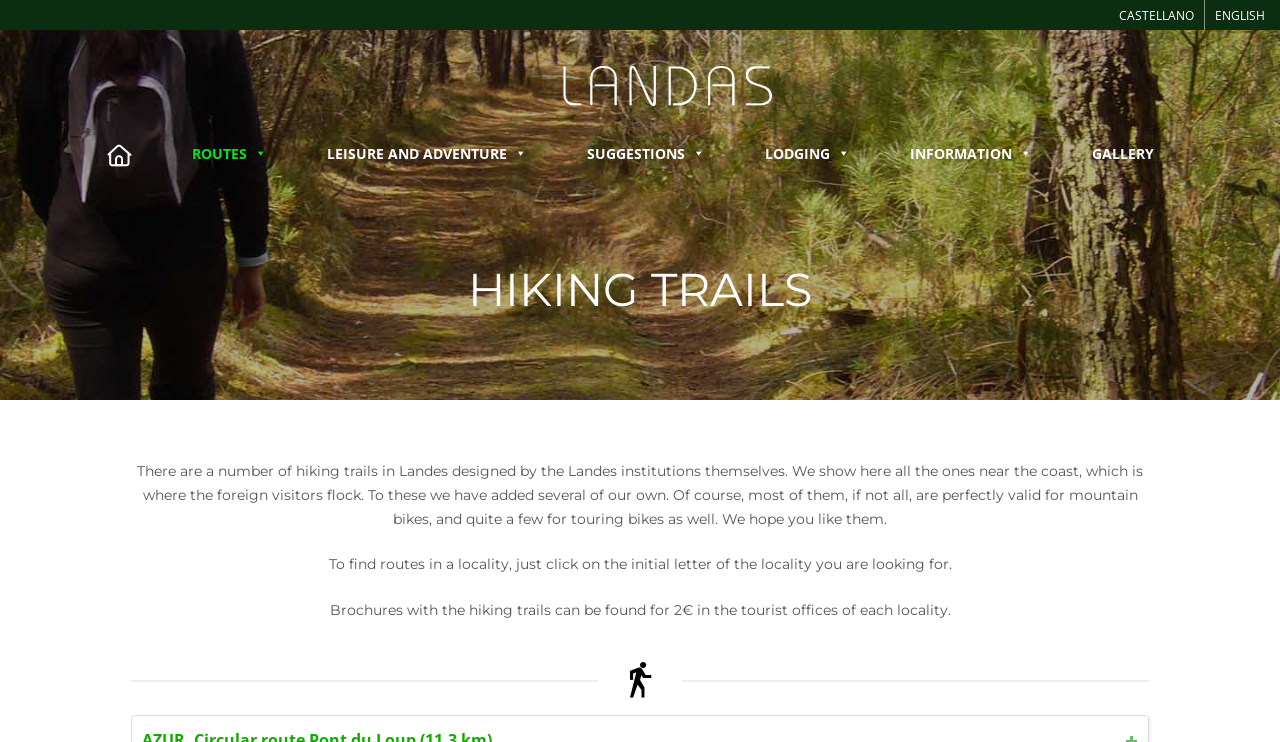Bounding box coordinates are specified in the format (top-left x, top-left y, bottom-right x, bottom-right y). All values are floating point numbers bounded between 0 and 1. Please provide the bounding box coordinate of the region this sentence describes: GALLERY

[0.837, 0.19, 0.917, 0.223]